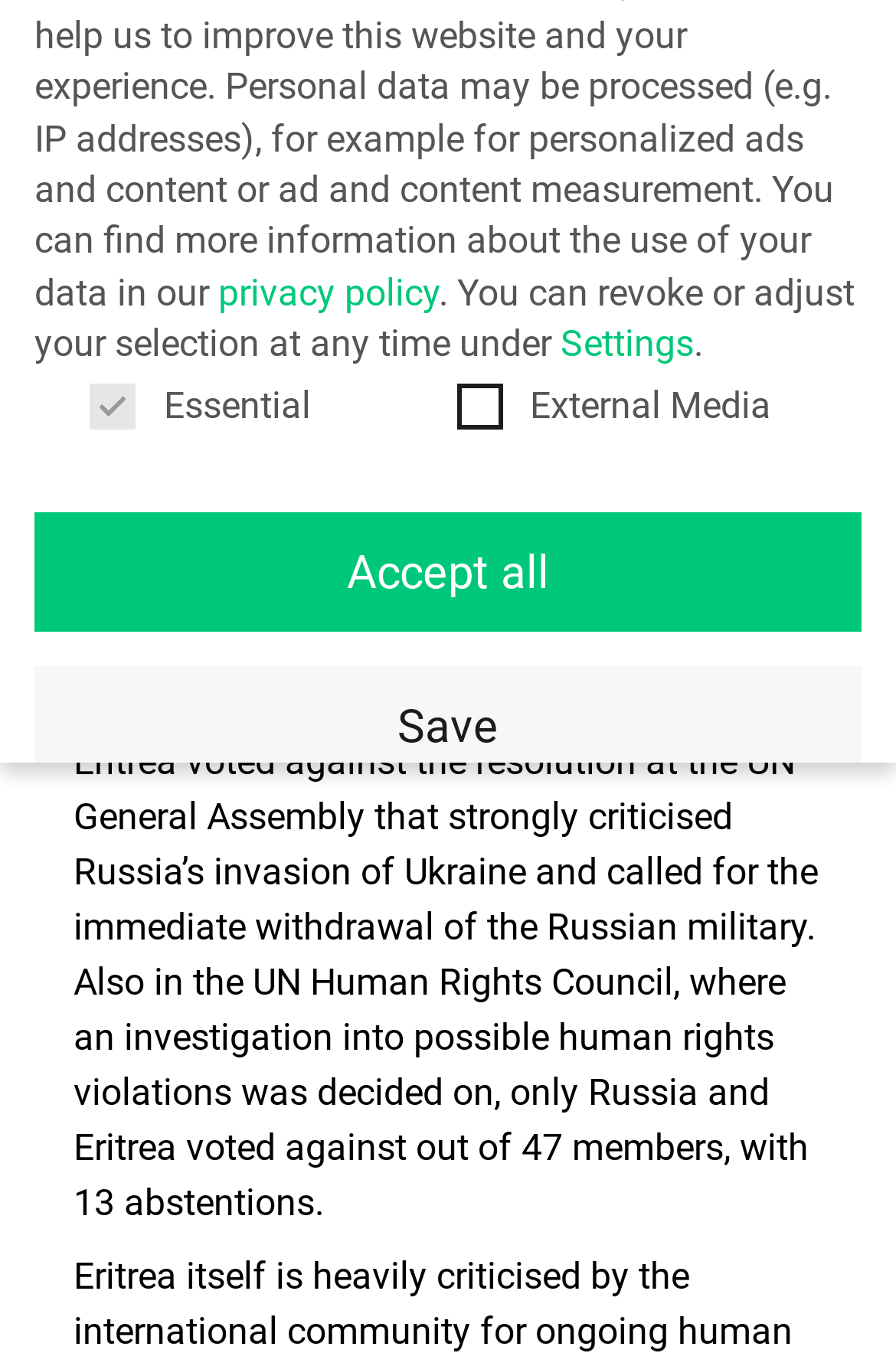Identify the bounding box coordinates for the UI element mentioned here: "Individual Privacy Preferences". Provide the coordinates as four float values between 0 and 1, i.e., [left, top, right, bottom].

[0.038, 0.607, 0.962, 0.696]